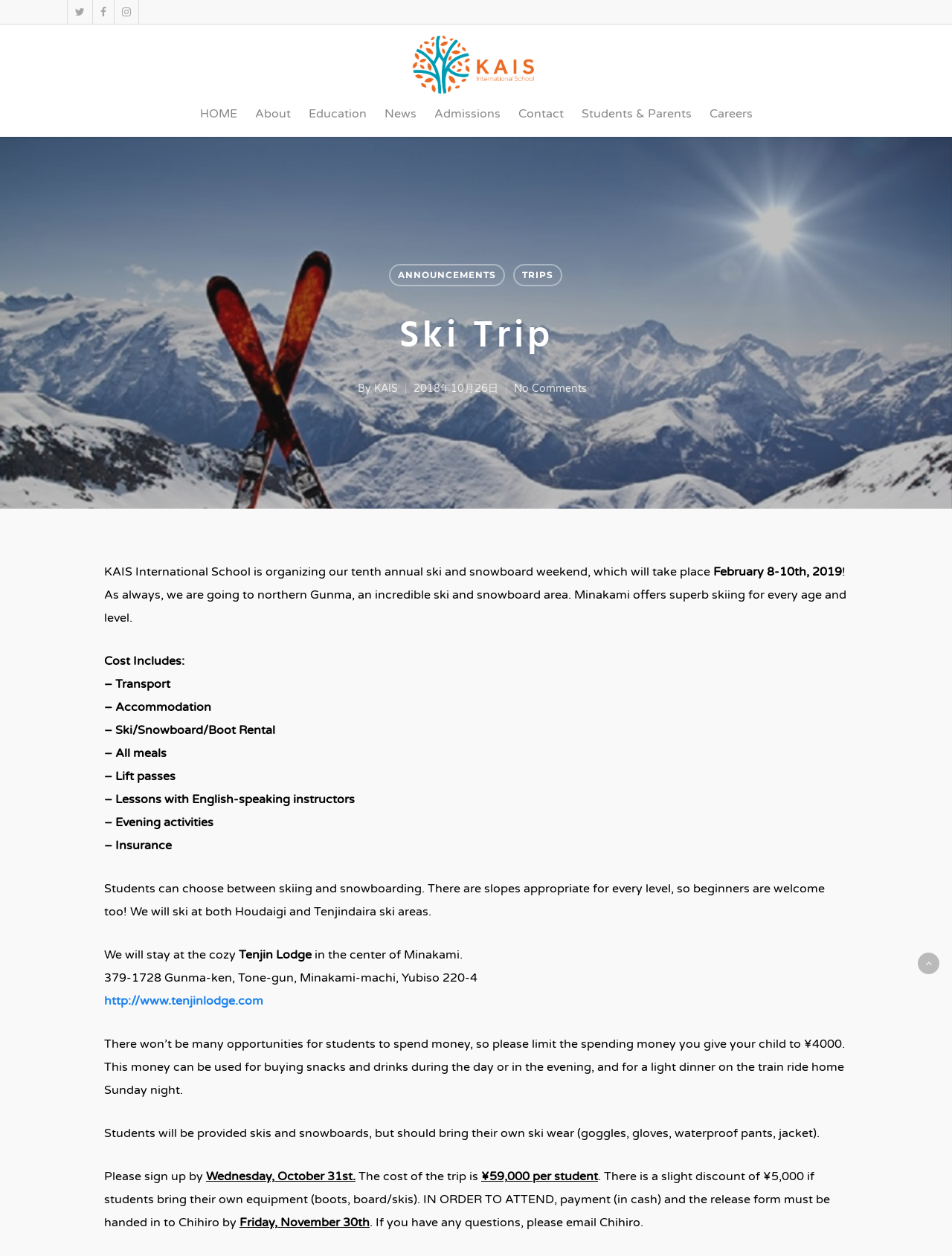Pinpoint the bounding box coordinates of the element that must be clicked to accomplish the following instruction: "Read the ANNOUNCEMENTS". The coordinates should be in the format of four float numbers between 0 and 1, i.e., [left, top, right, bottom].

[0.409, 0.21, 0.53, 0.228]